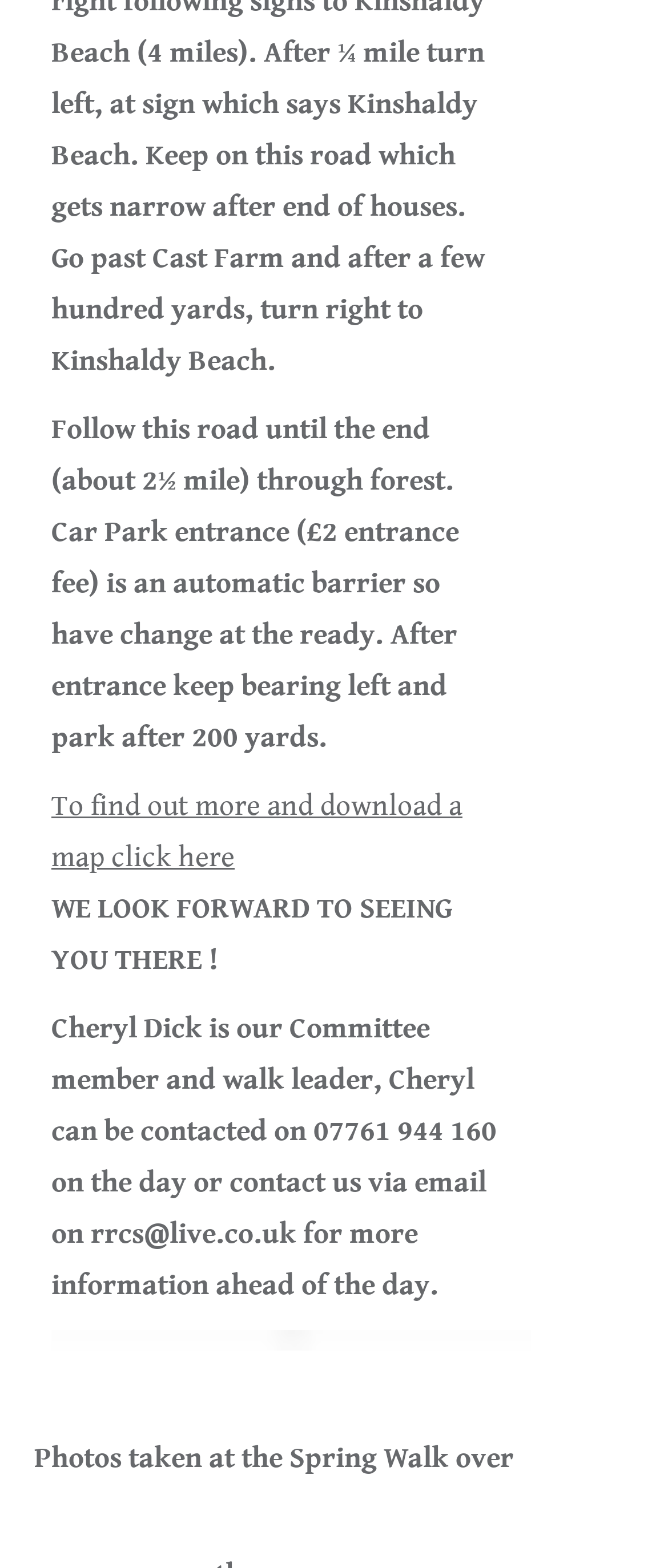Extract the bounding box coordinates for the UI element described as: "rrcs@live.co.uk".

[0.136, 0.776, 0.444, 0.798]